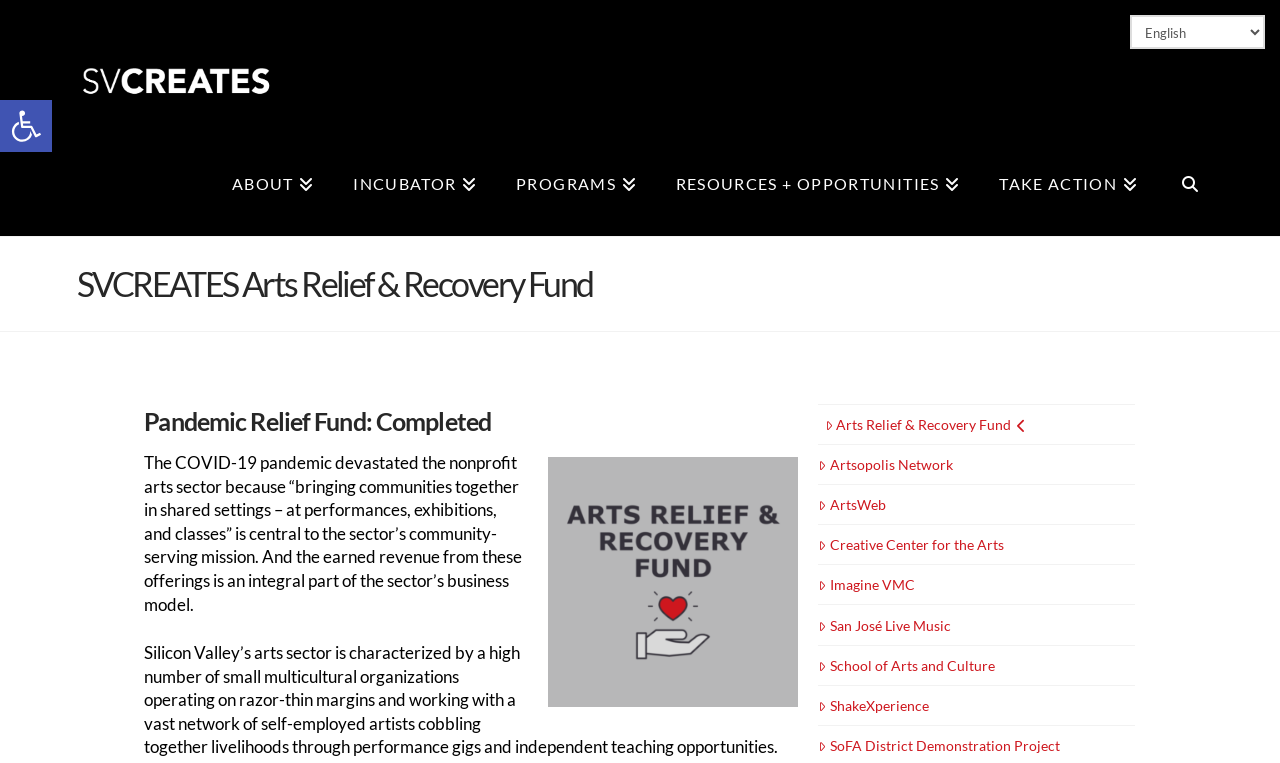Please determine the bounding box coordinates of the section I need to click to accomplish this instruction: "Click Post Comment".

None